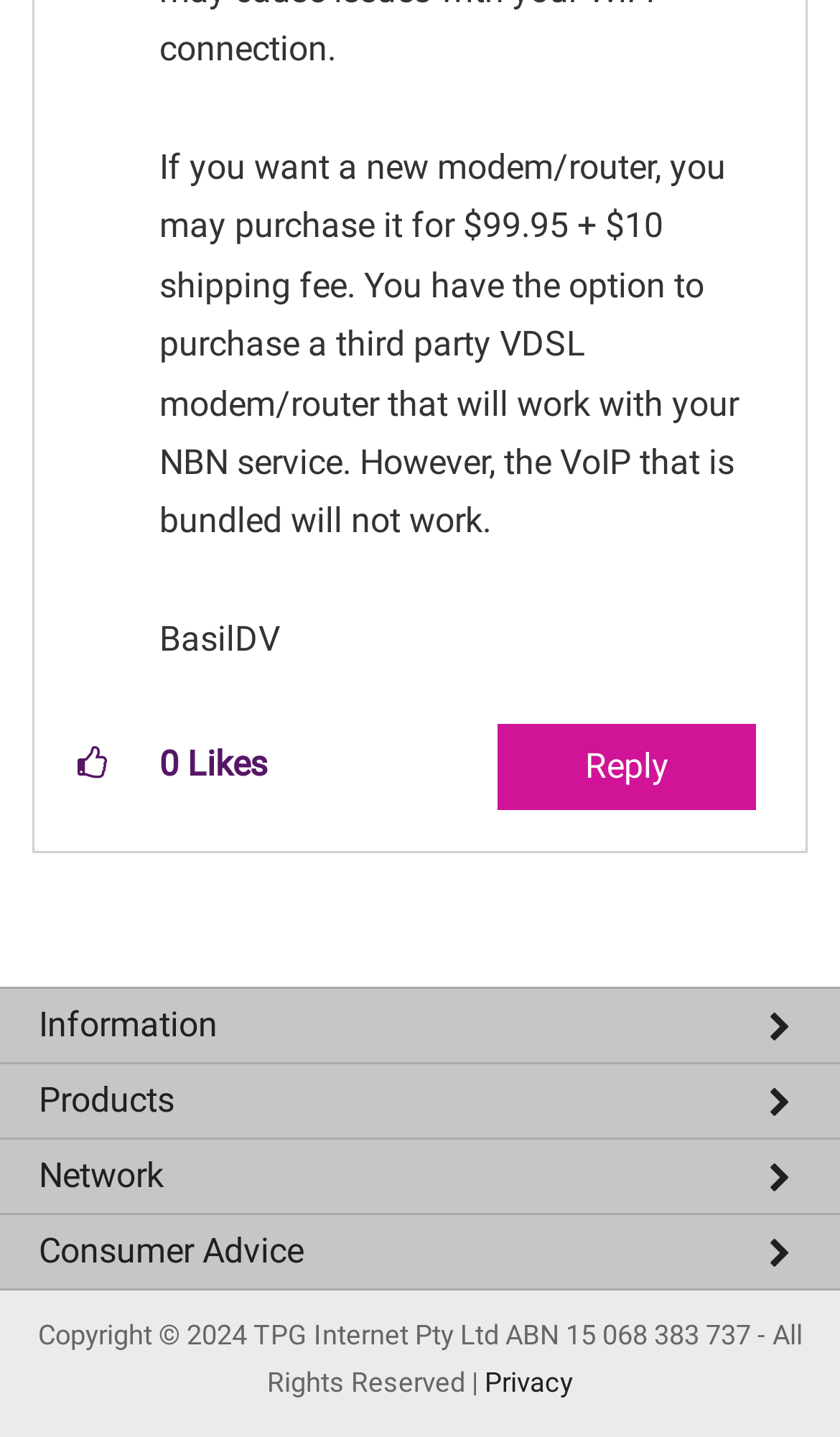What is the cost of purchasing a new modem/router? Refer to the image and provide a one-word or short phrase answer.

$99.95 + $10 shipping fee